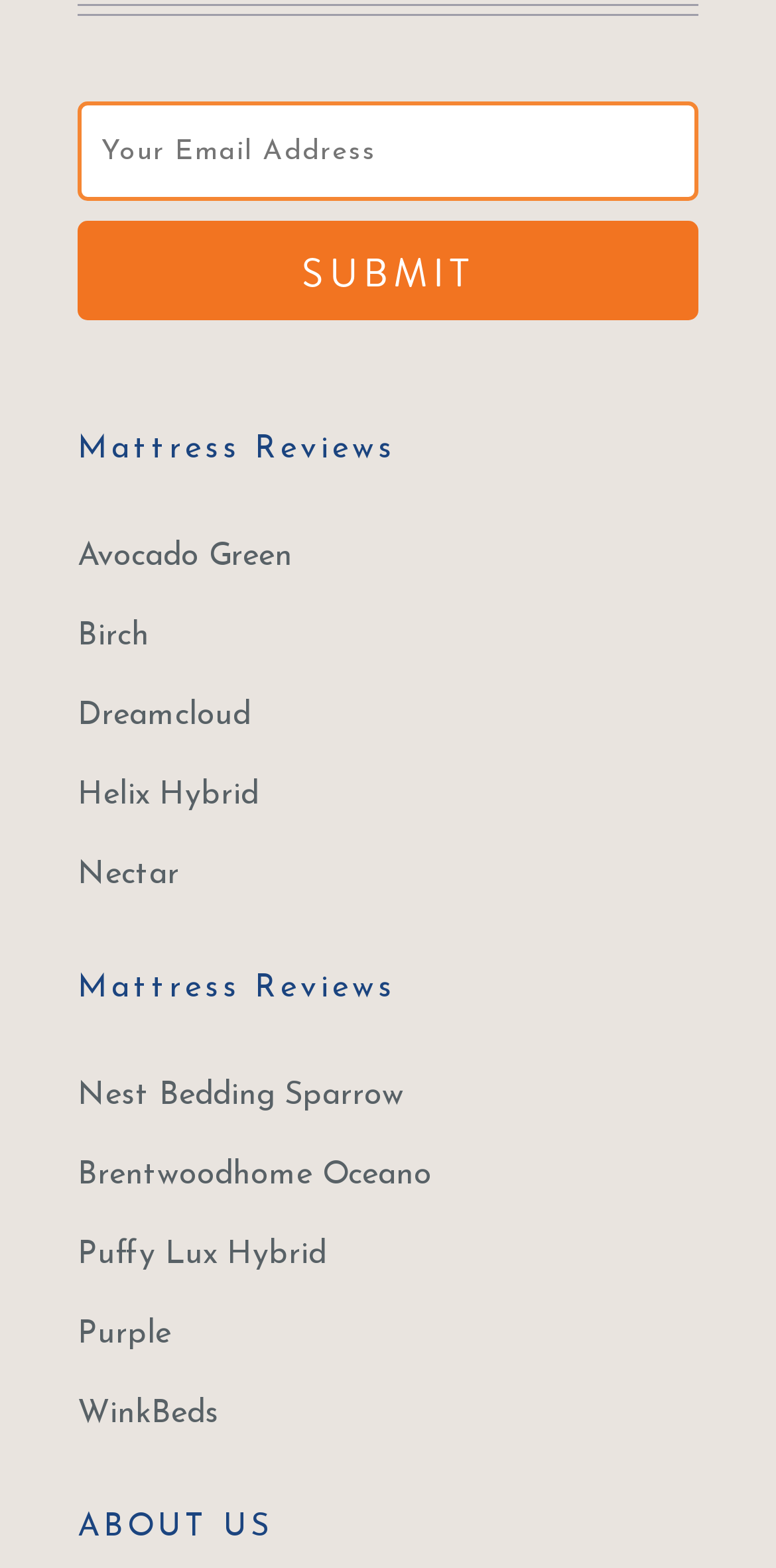Respond to the question below with a single word or phrase: What is the last link on the webpage?

WinkBeds